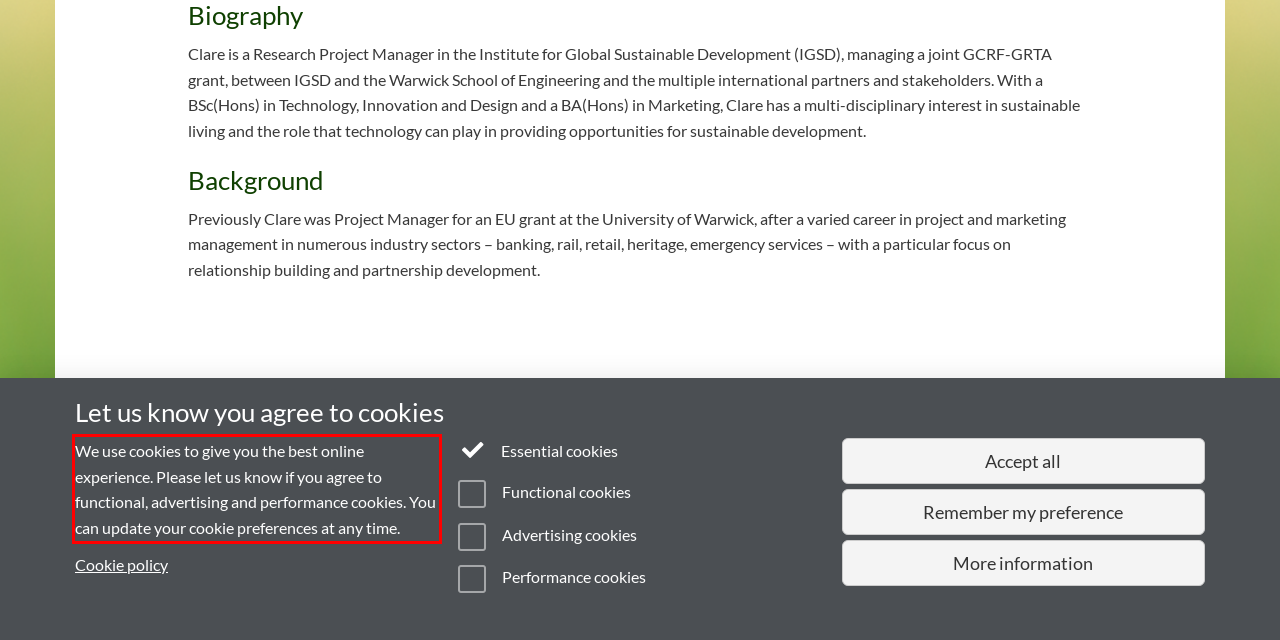Perform OCR on the text inside the red-bordered box in the provided screenshot and output the content.

We use cookies to give you the best online experience. Please let us know if you agree to functional, advertising and performance cookies. You can update your cookie preferences at any time.